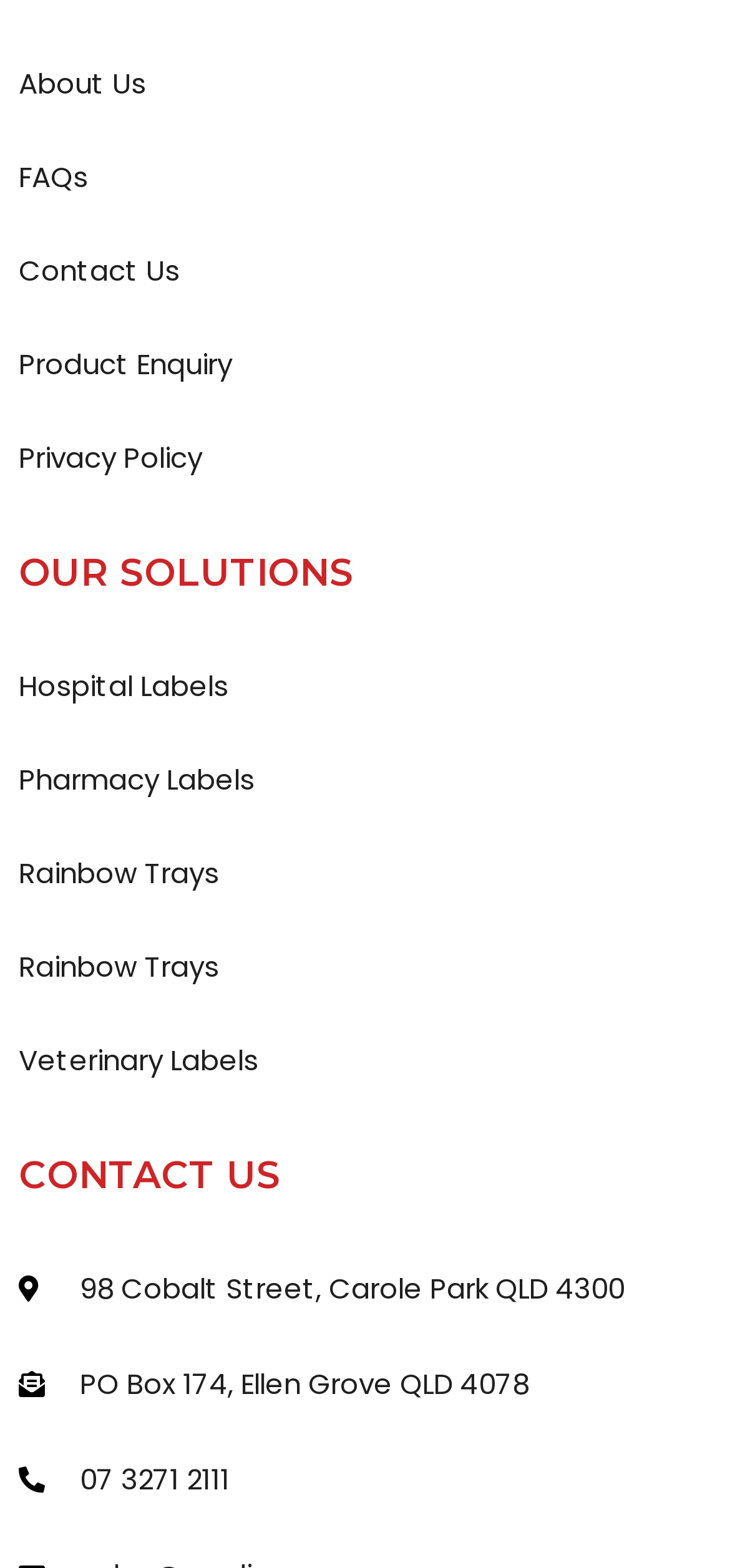Indicate the bounding box coordinates of the clickable region to achieve the following instruction: "Click the mobile menu."

None